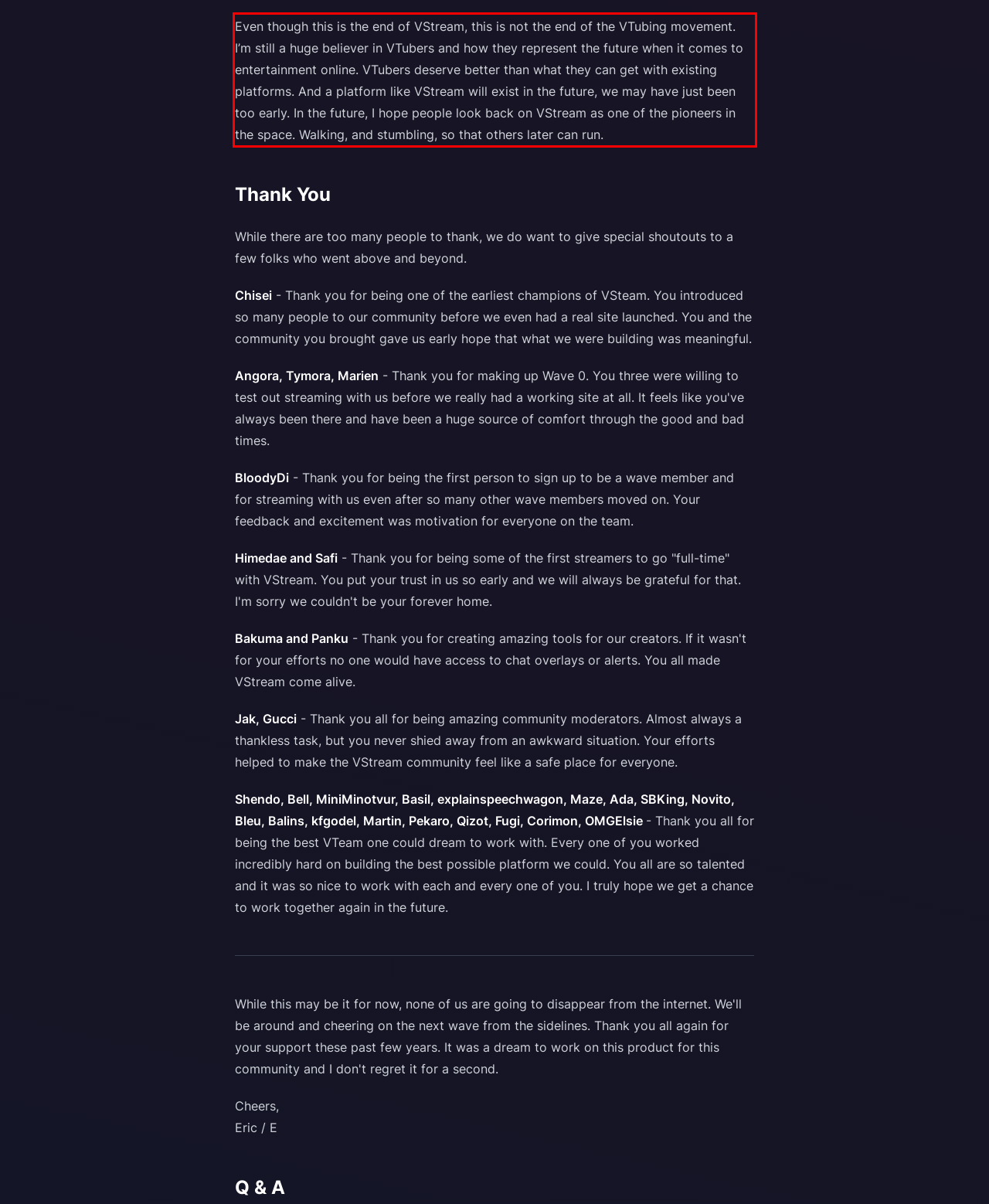You are provided with a screenshot of a webpage featuring a red rectangle bounding box. Extract the text content within this red bounding box using OCR.

Even though this is the end of VStream, this is not the end of the VTubing movement. I’m still a huge believer in VTubers and how they represent the future when it comes to entertainment online. VTubers deserve better than what they can get with existing platforms. And a platform like VStream will exist in the future, we may have just been too early. In the future, I hope people look back on VStream as one of the pioneers in the space. Walking, and stumbling, so that others later can run.